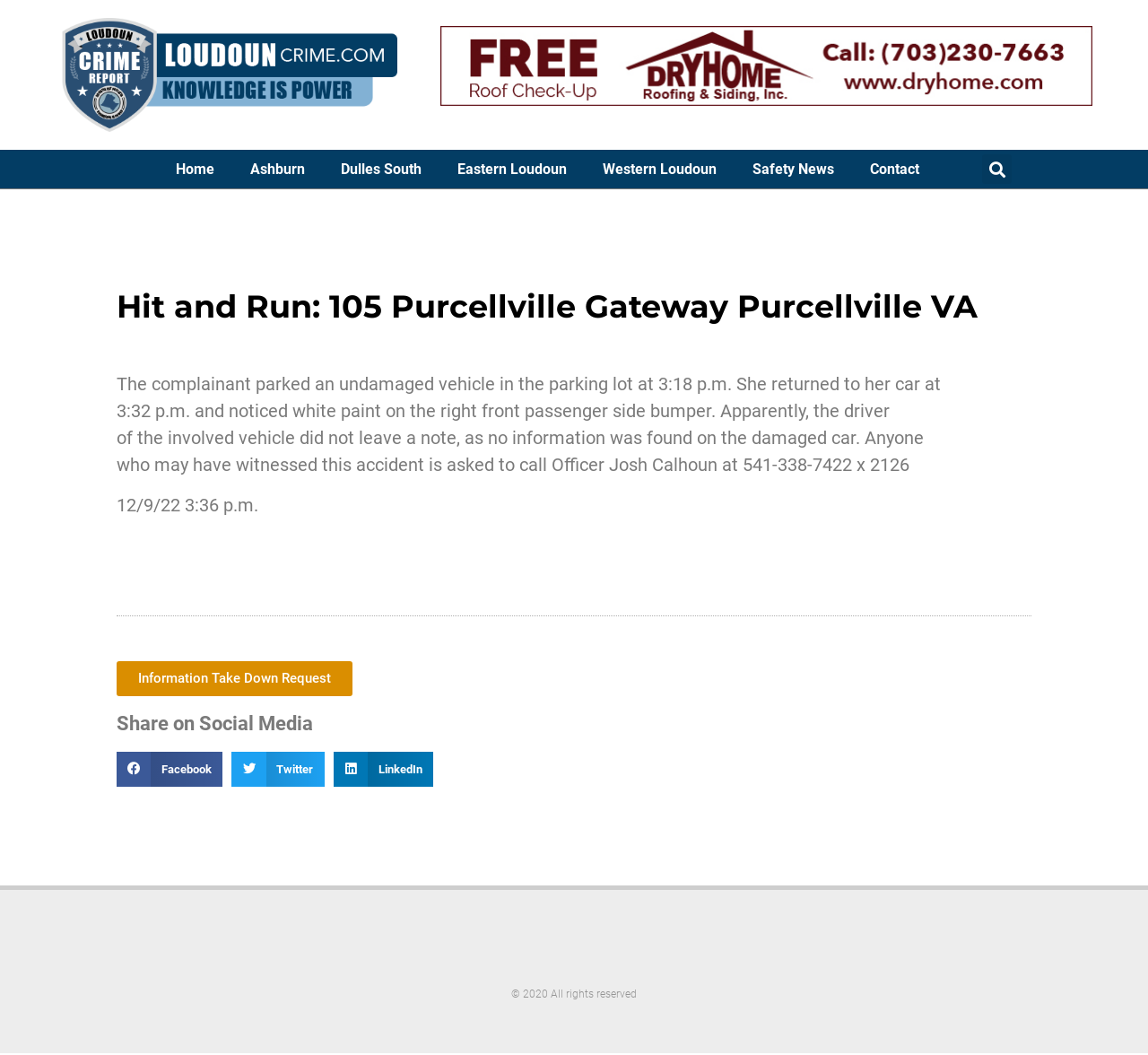What is the copyright year mentioned at the bottom of the webpage?
From the details in the image, answer the question comprehensively.

By looking at the webpage content, specifically the StaticText '© 2020 All rights reserved' at the bottom of the webpage, we can determine the copyright year mentioned, which is 2020.